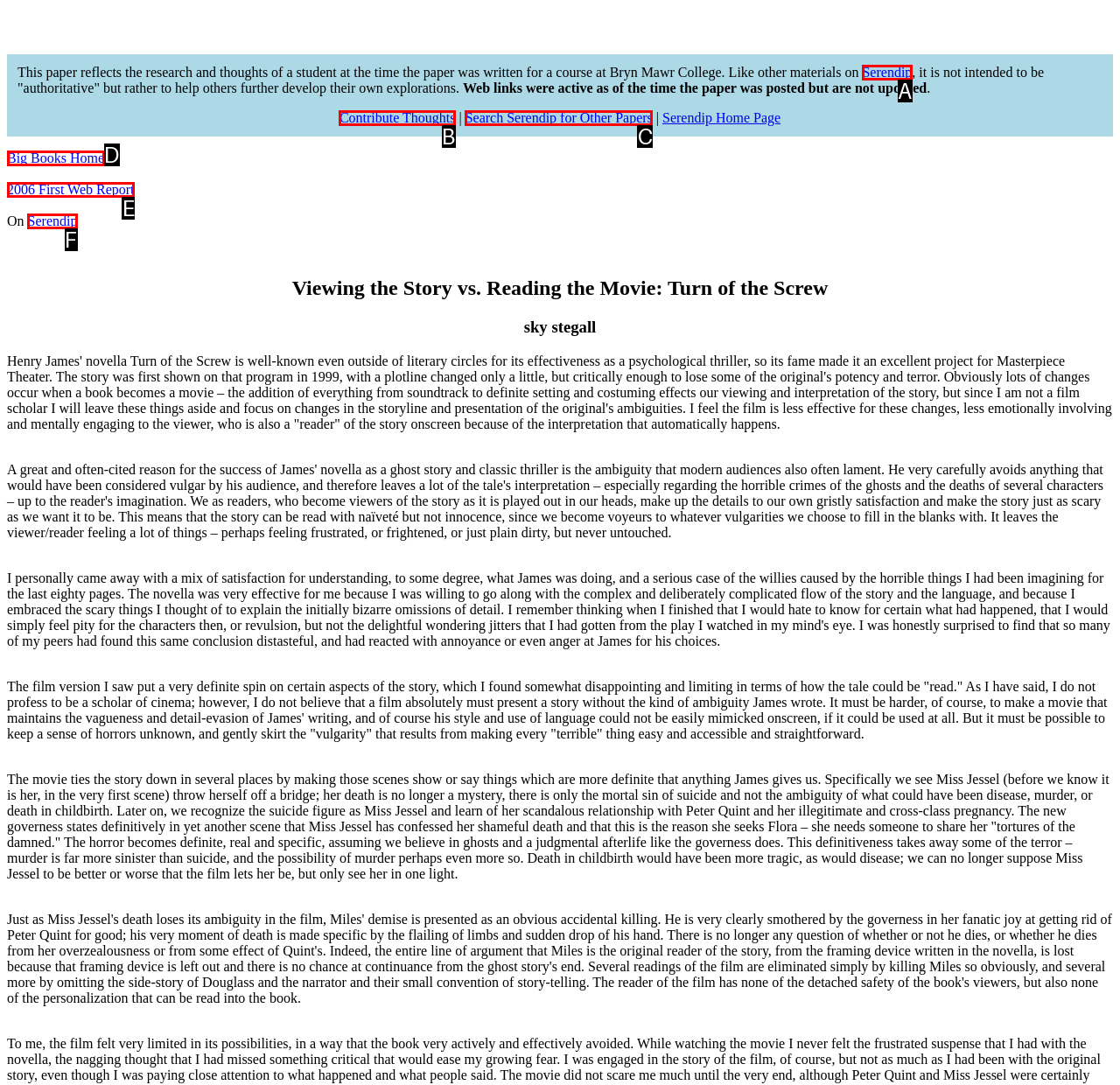Refer to the description: Contribute Thoughts and choose the option that best fits. Provide the letter of that option directly from the options.

B